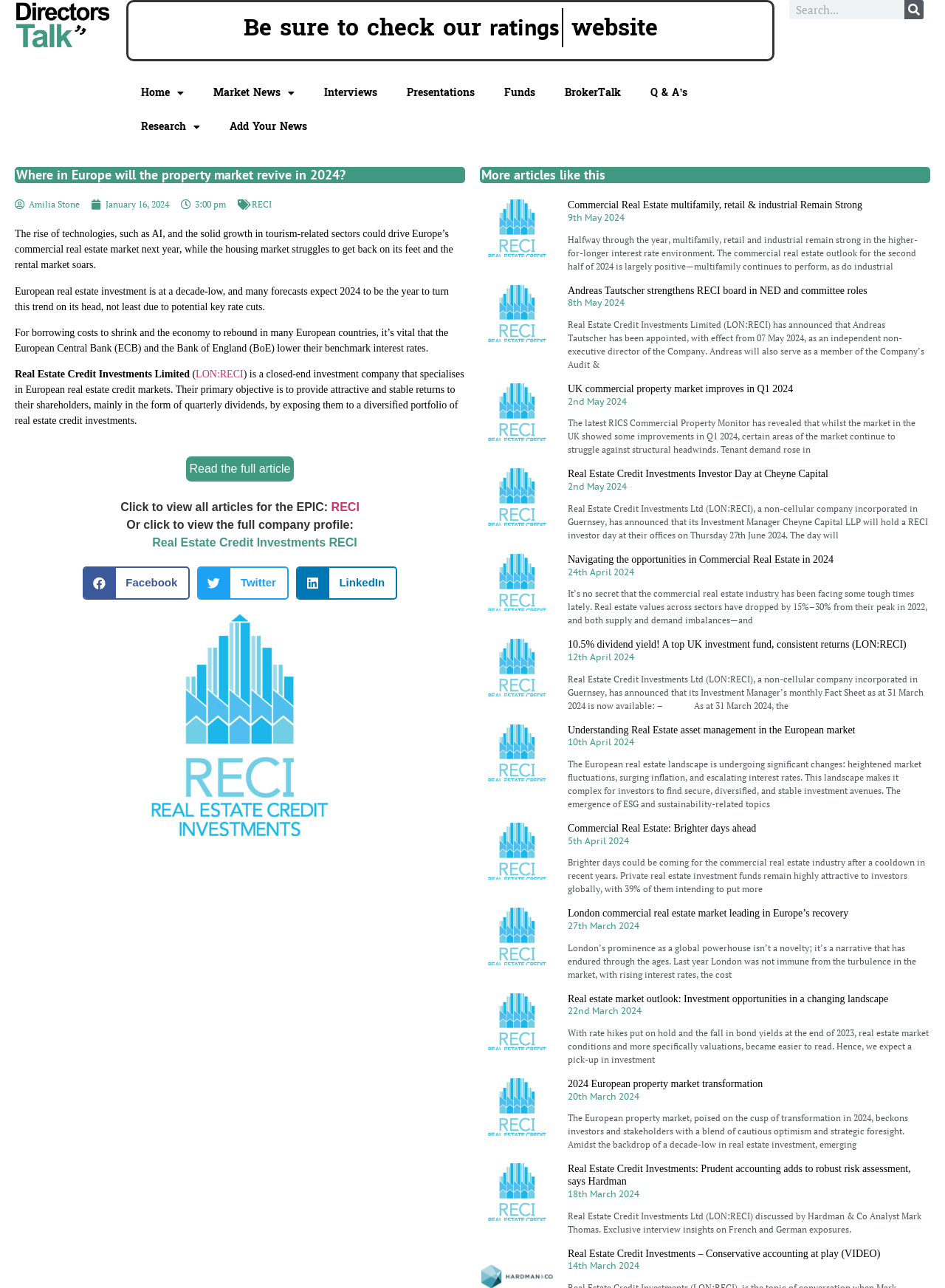Using the information in the image, give a comprehensive answer to the question: 
What is the website's name?

I found the website's name by looking at the top-left corner of the webpage, where it says 'DirectorsTalk' in a logo format.